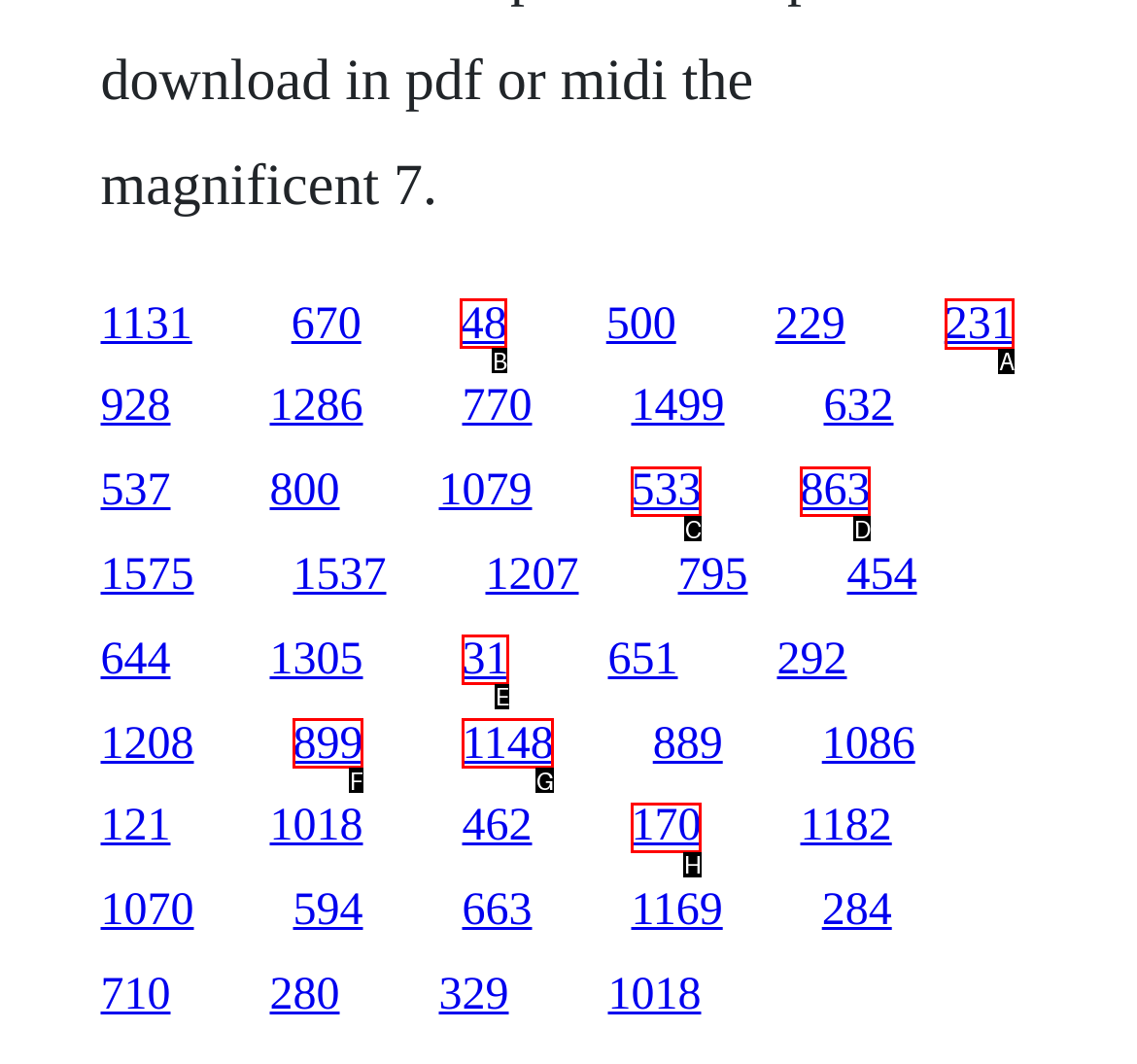Tell me the letter of the correct UI element to click for this instruction: follow the link at the top right. Answer with the letter only.

A